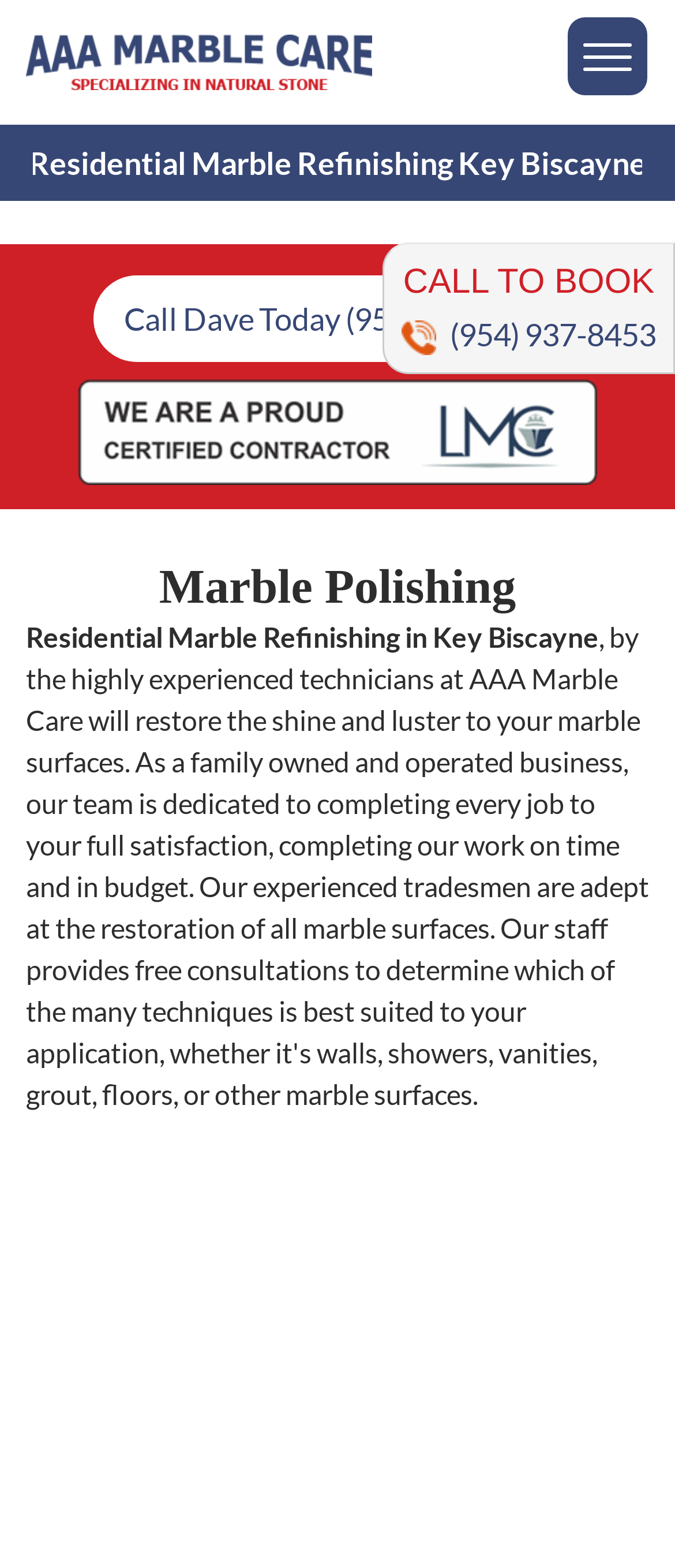Offer an in-depth caption of the entire webpage.

The webpage is about Residential Marble Refinishing services in Key Biscayne, specifically highlighting the expertise of AAA Marble Care. At the top, there is a prominent call-to-action section with a "CALL TO BOOK" heading, accompanied by a phone number link and a phone icon. 

Below this section, there is a header area with a logo image and a link to the company's name, "Residential Marble Refinishing Key Biscayne | AAA Marble Care". 

On the left side, there is a section with a heading "Residential Marble Refinishing Key Biscayne" and a paragraph of text describing the services provided, including a guarantee of satisfaction. 

To the right of this section, there is an image of a certified contractor for LMC, indicating the company's credentials. 

Further down, there is a heading "Marble Polishing" and another section of text that continues to describe the services and commitment to customer satisfaction. 

At the very bottom, there is a repetition of the phrase "residential marble refinishing in Key Biscayne", possibly serving as a footer or a final emphasis on the company's specialty.